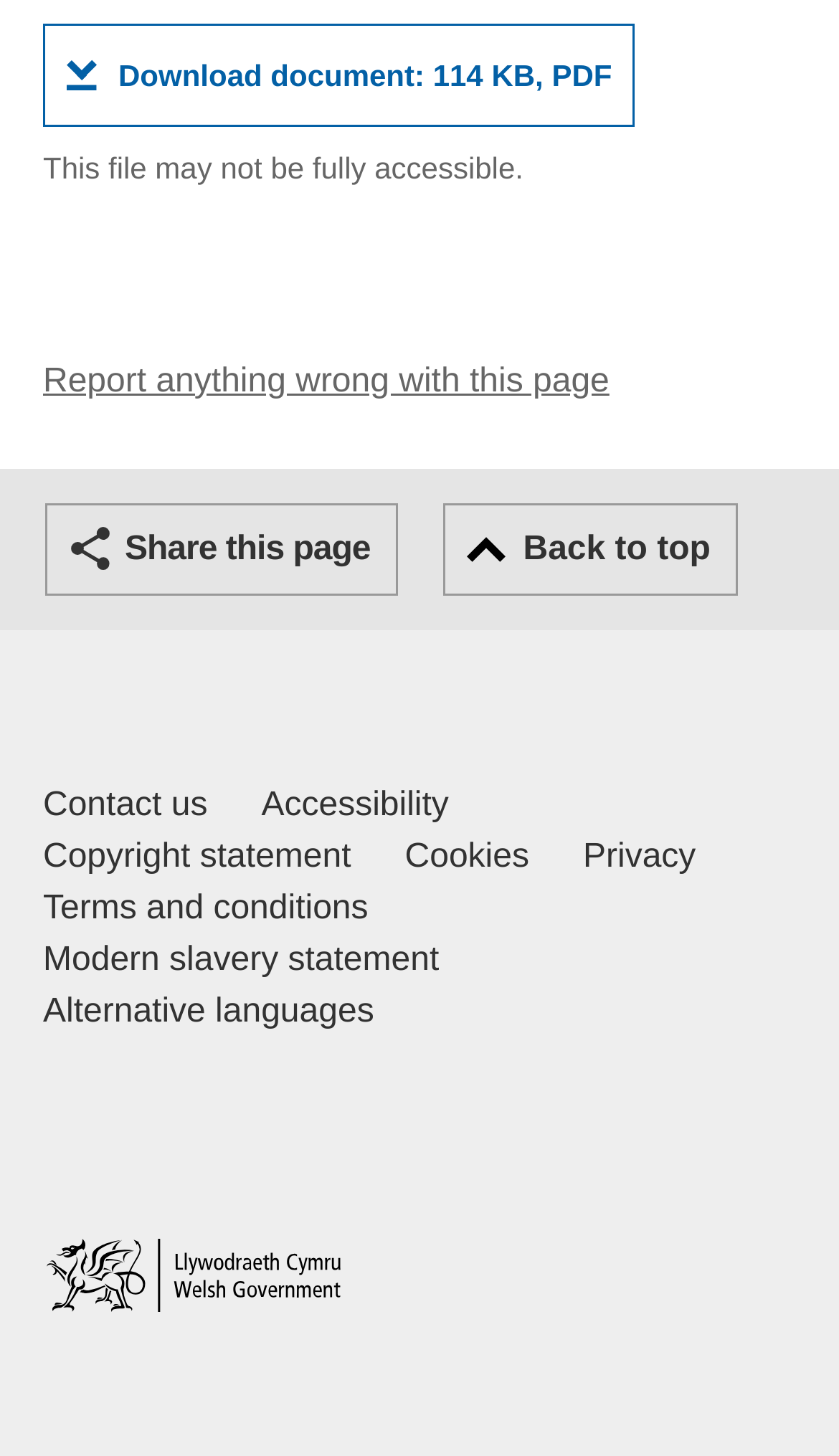Identify the bounding box coordinates of the region that needs to be clicked to carry out this instruction: "Go back to top". Provide these coordinates as four float numbers ranging from 0 to 1, i.e., [left, top, right, bottom].

[0.529, 0.346, 0.88, 0.41]